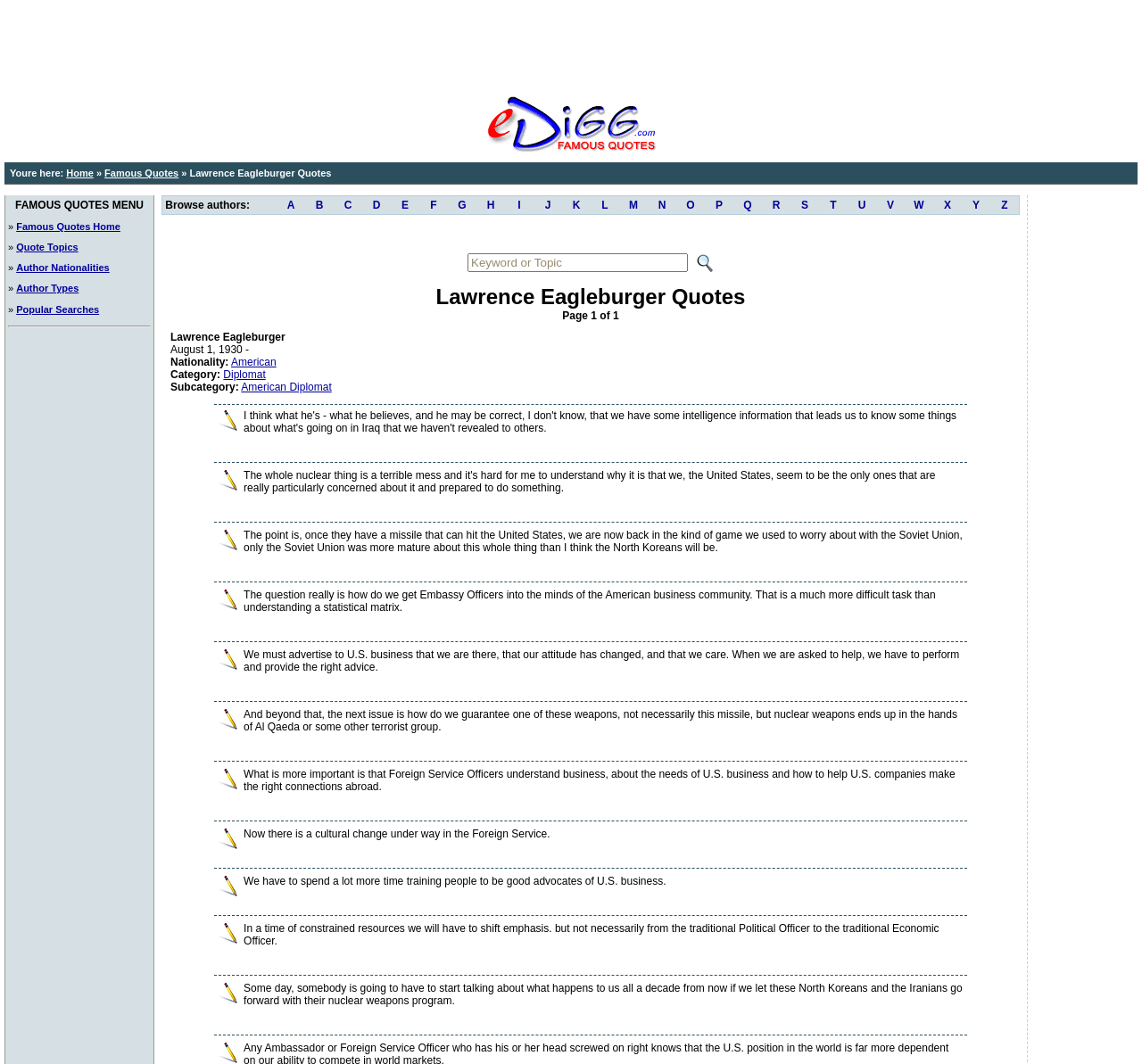Can you pinpoint the bounding box coordinates for the clickable element required for this instruction: "Click on the 'Home' link"? The coordinates should be four float numbers between 0 and 1, i.e., [left, top, right, bottom].

[0.058, 0.158, 0.082, 0.168]